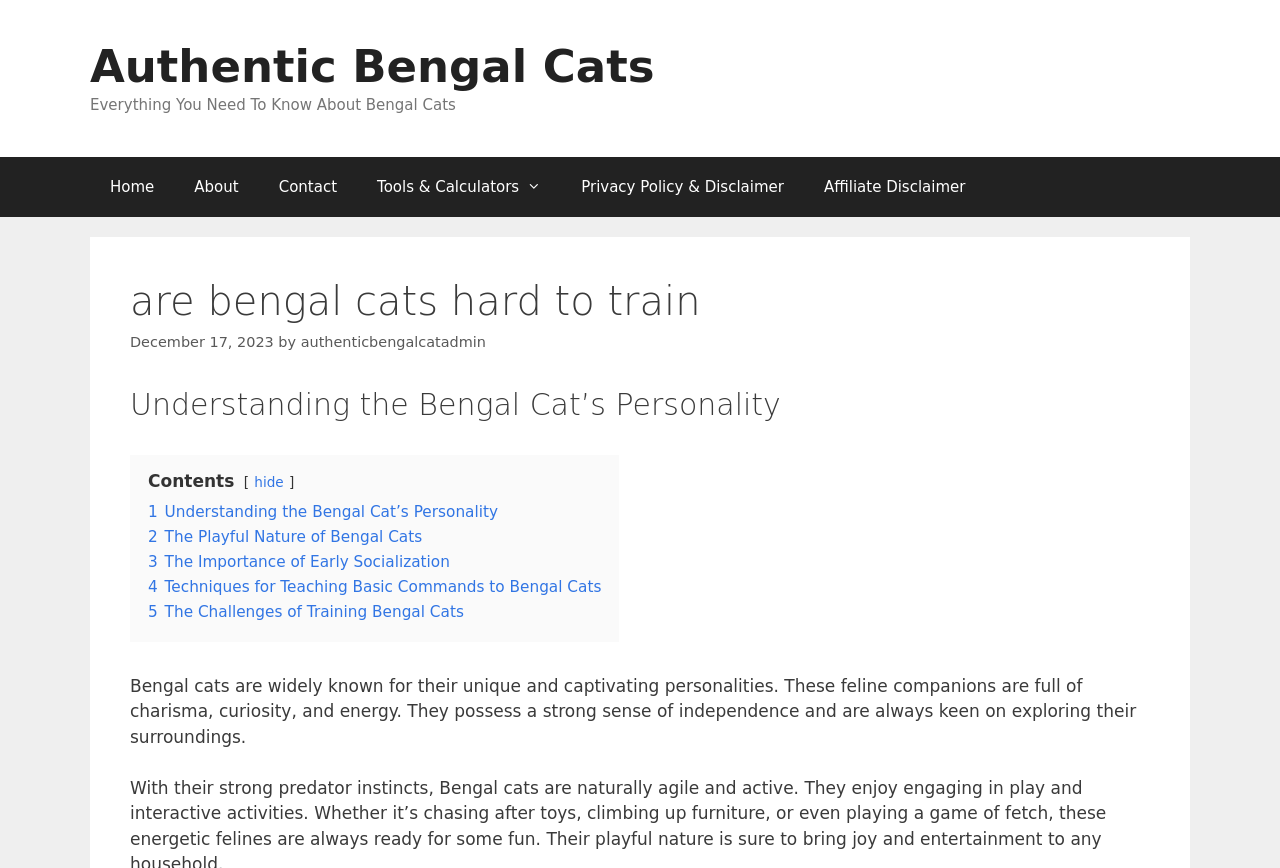Bounding box coordinates are specified in the format (top-left x, top-left y, bottom-right x, bottom-right y). All values are floating point numbers bounded between 0 and 1. Please provide the bounding box coordinate of the region this sentence describes: authenticbengalcatadmin

[0.235, 0.384, 0.38, 0.403]